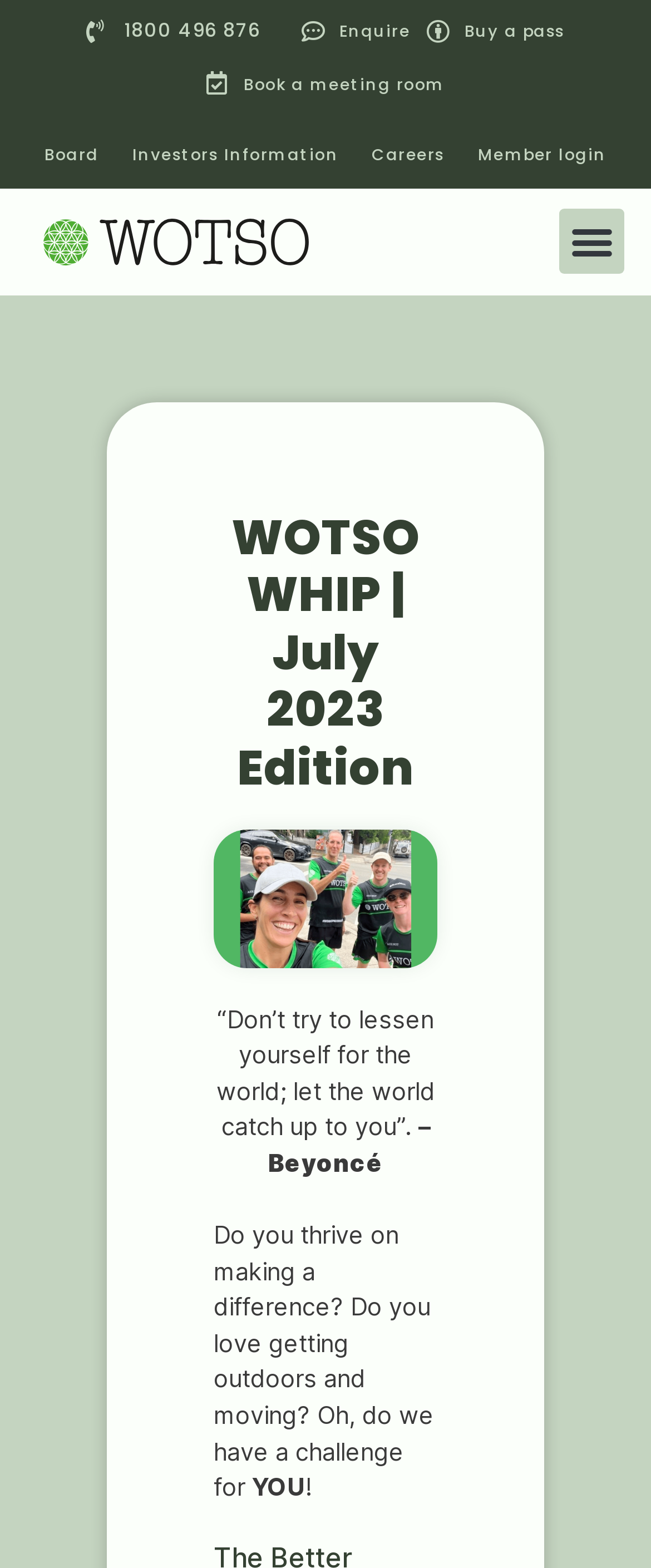Find the bounding box coordinates of the element to click in order to complete the given instruction: "Click the 'Book a meeting room' link."

[0.317, 0.042, 0.683, 0.065]